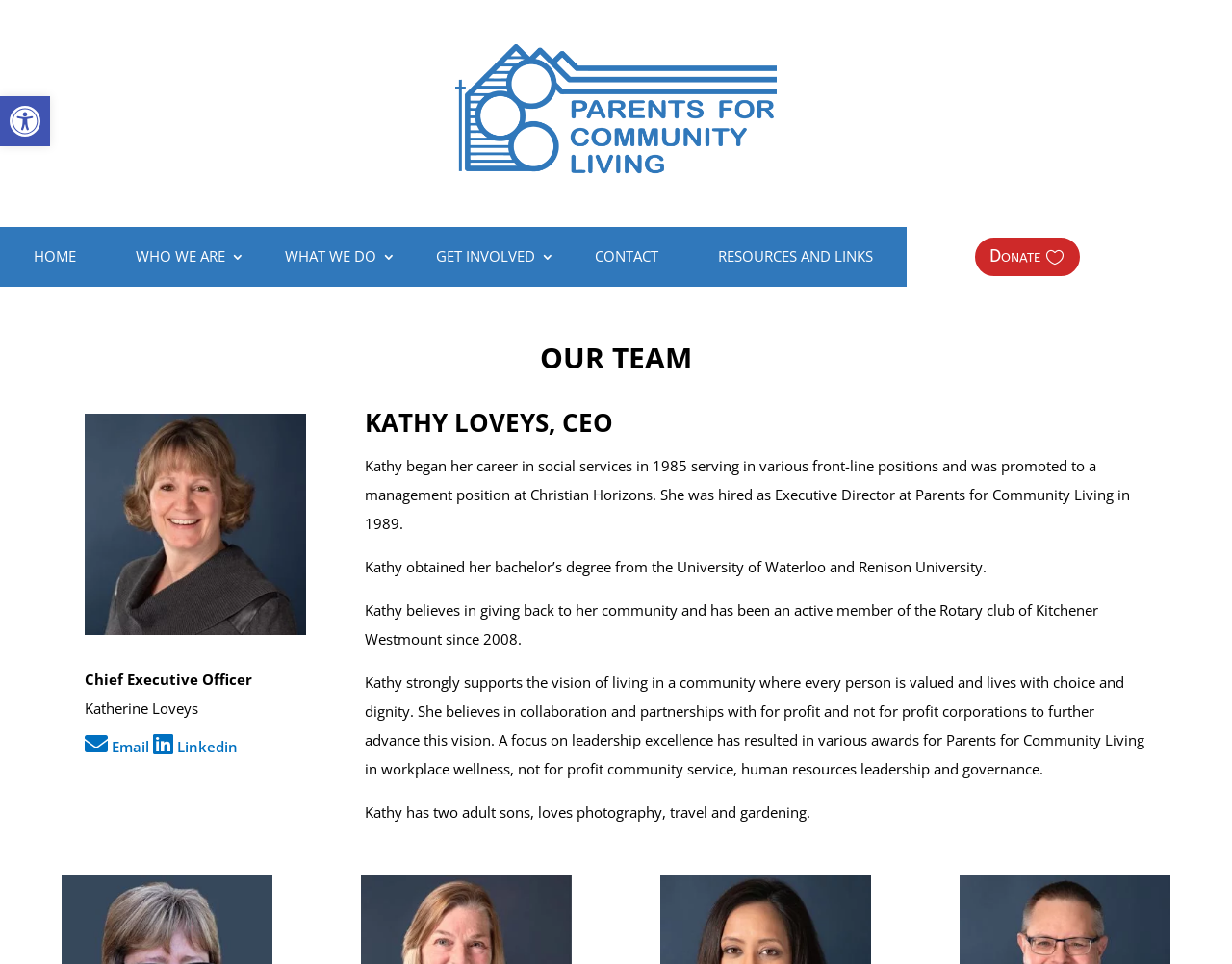Provide the bounding box coordinates of the HTML element this sentence describes: "Get Involved".

[0.338, 0.26, 0.45, 0.282]